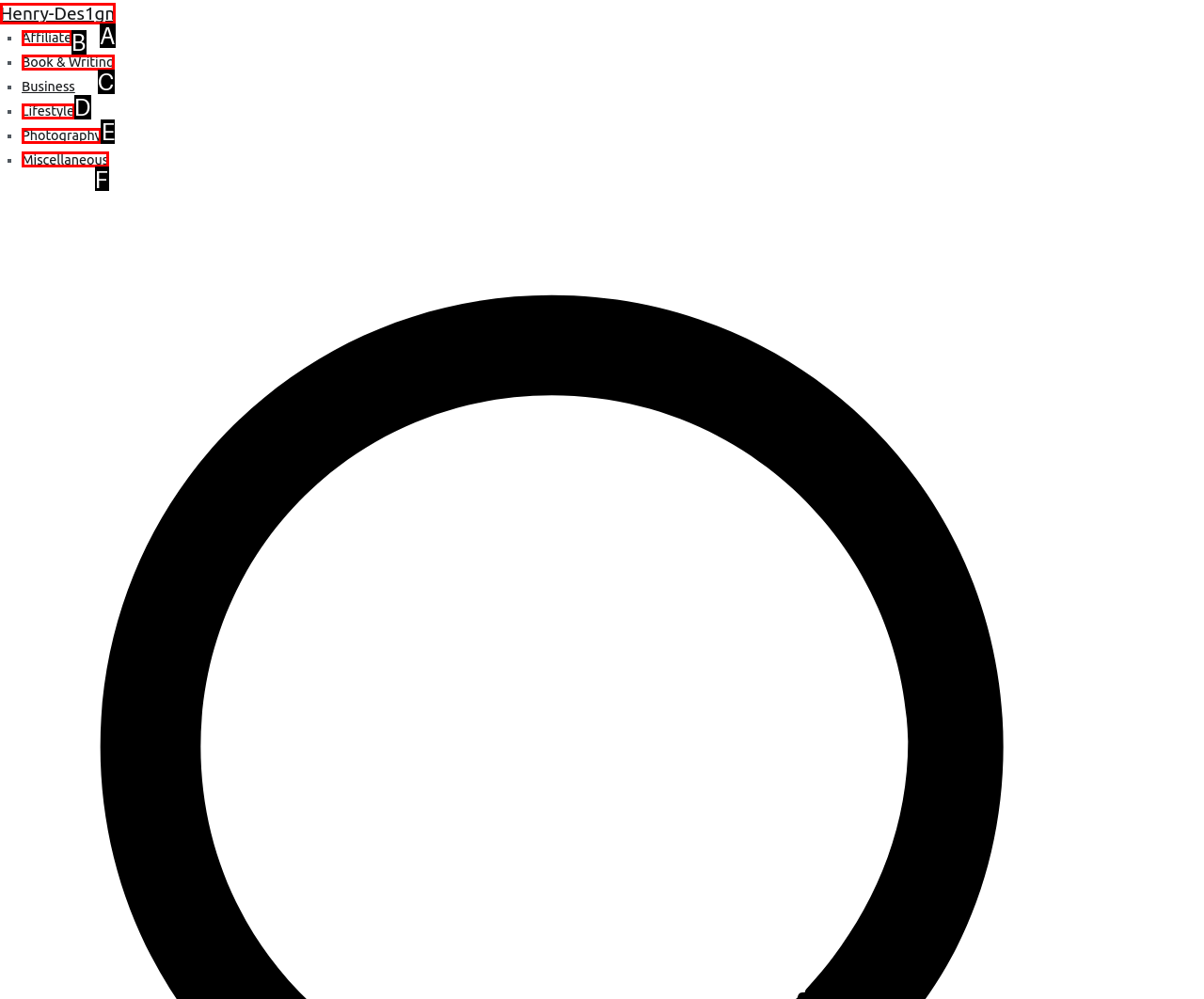Choose the HTML element that matches the description: Book & Writing
Reply with the letter of the correct option from the given choices.

C